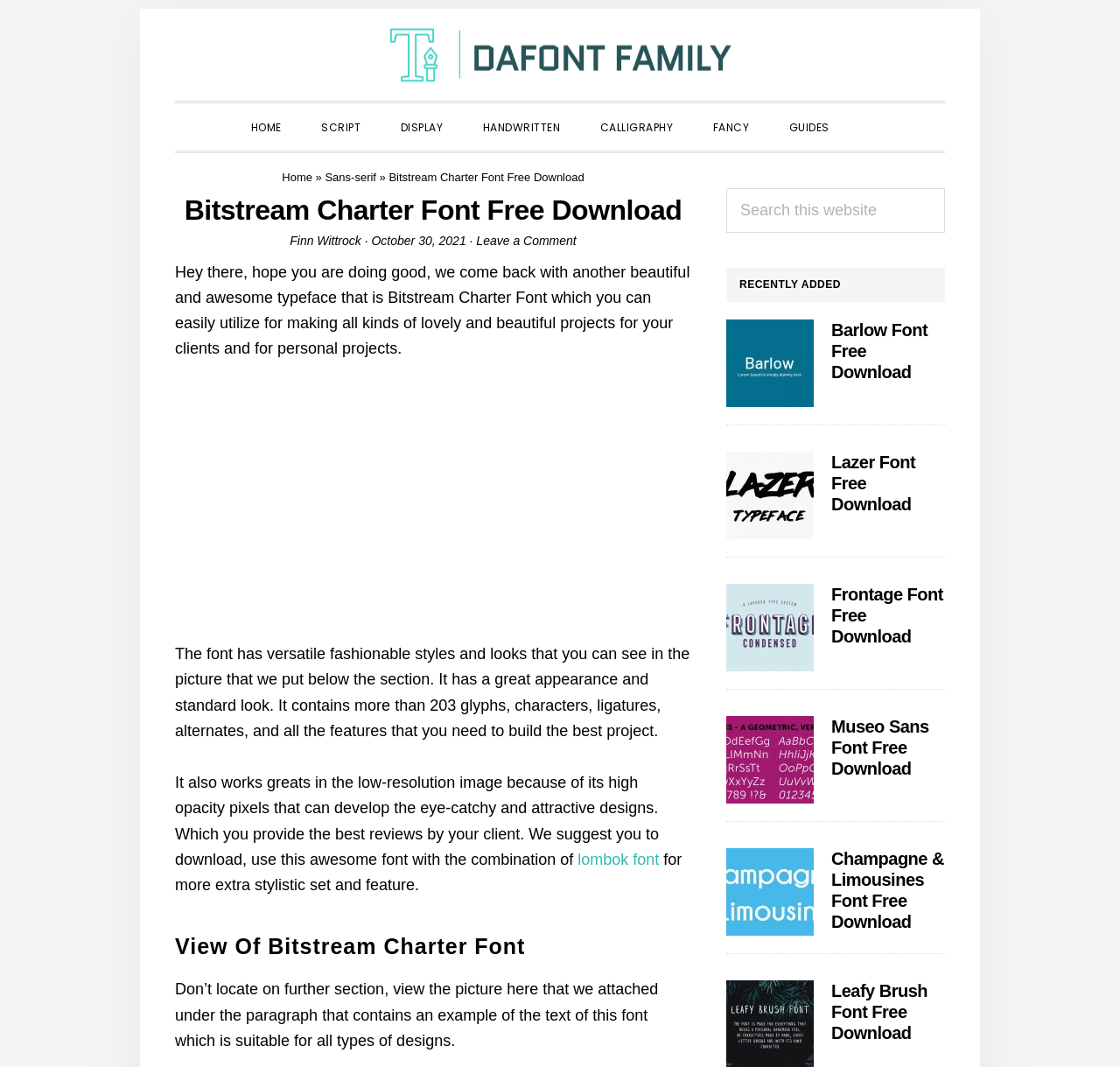Give a one-word or short-phrase answer to the following question: 
What is the name of the author of the article?

Finn Wittrock